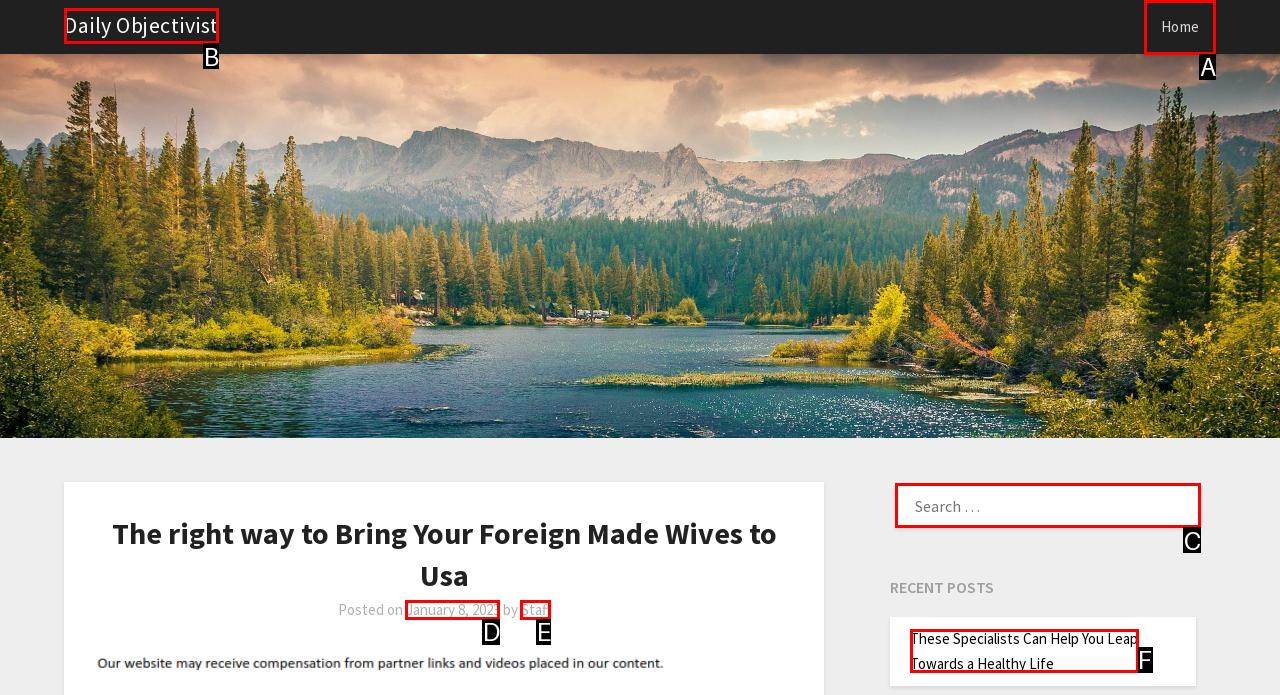From the choices provided, which HTML element best fits the description: Daily Objectivist? Answer with the appropriate letter.

B